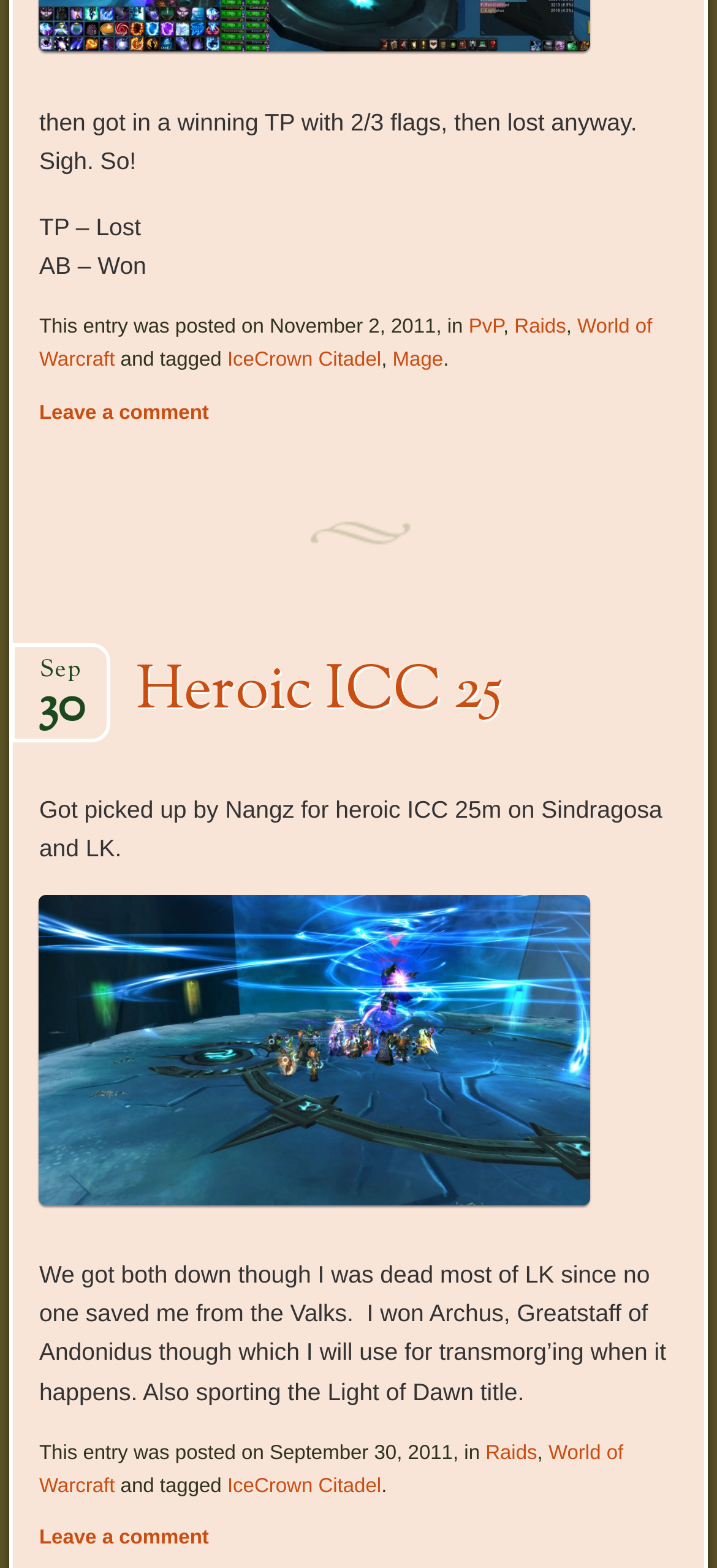Please find the bounding box for the following UI element description. Provide the coordinates in (top-left x, top-left y, bottom-right x, bottom-right y) format, with values between 0 and 1: Raids

[0.677, 0.92, 0.749, 0.934]